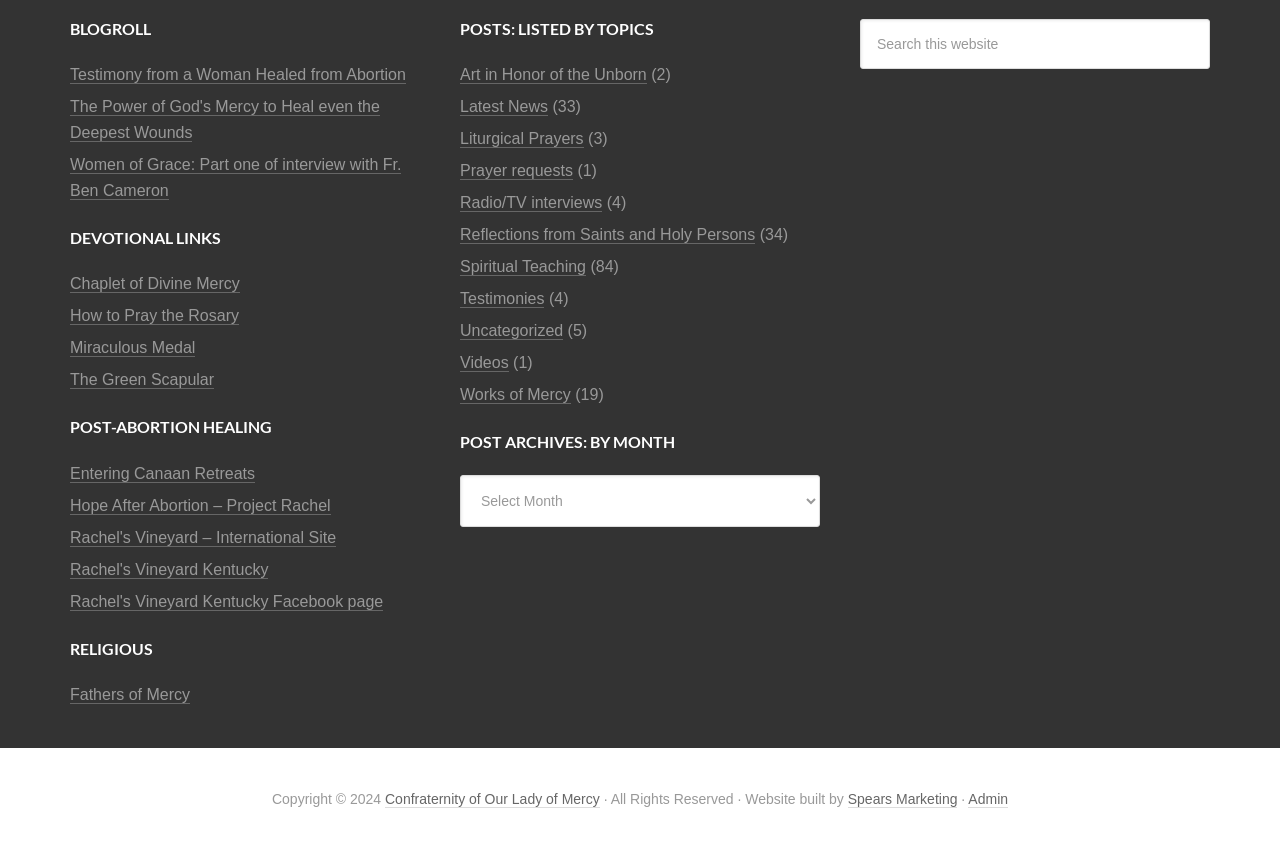Respond with a single word or short phrase to the following question: 
What is the 'Rachel's Vineyard' link related to?

Post-abortion healing